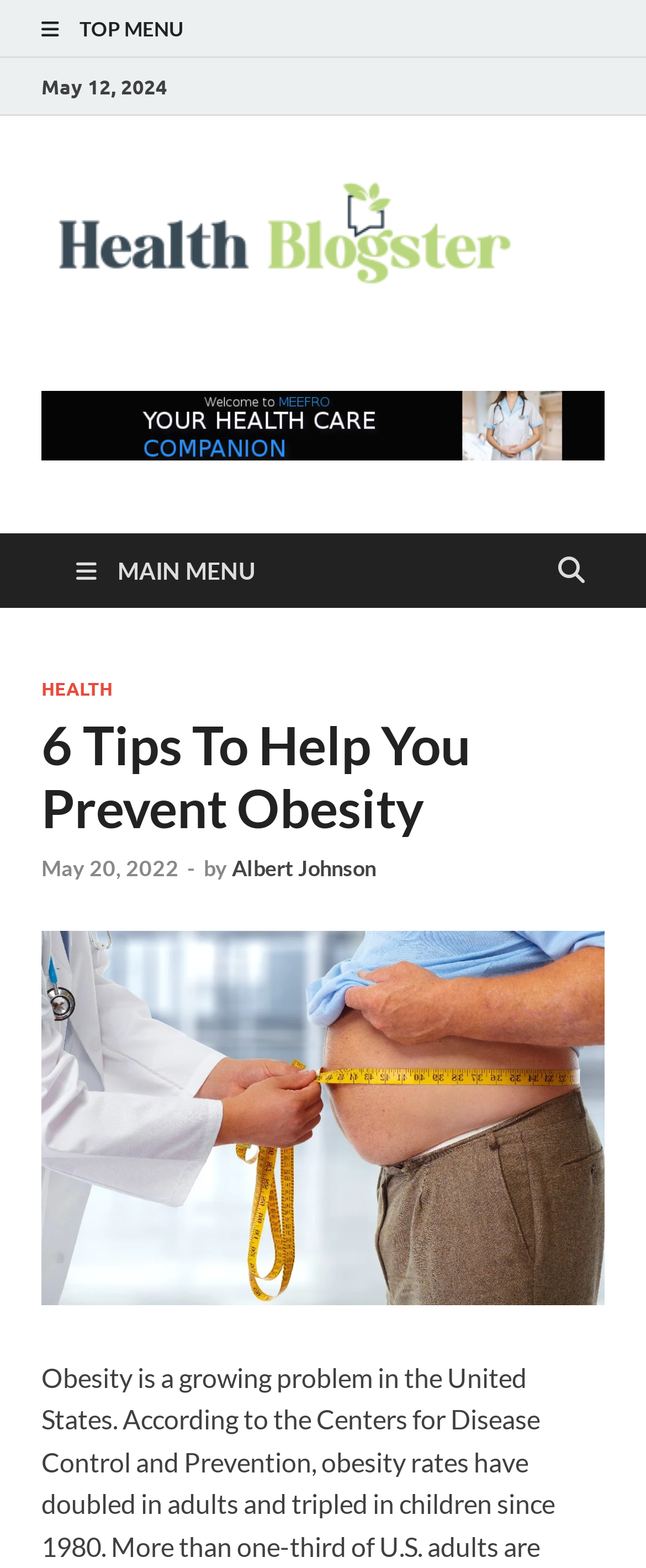Provide a thorough and detailed response to the question by examining the image: 
What is the title of the article?

I found the title of the article by looking at the heading element, which says '6 Tips To Help You Prevent Obesity'.